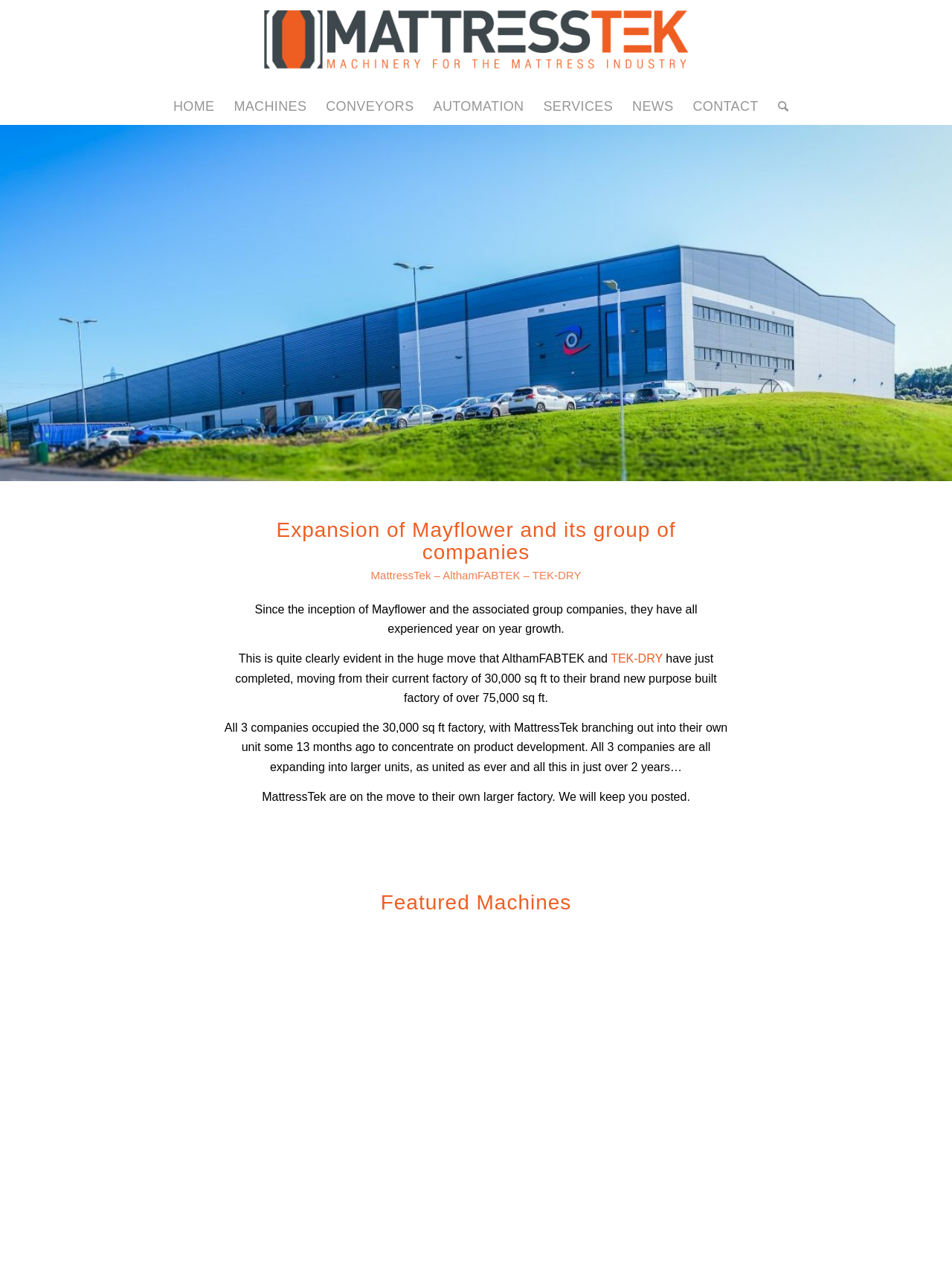Look at the image and answer the question in detail:
What is the section below the main content about?

Based on the heading 'Featured Machines' located below the main content, it is clear that this section is about featured machines.